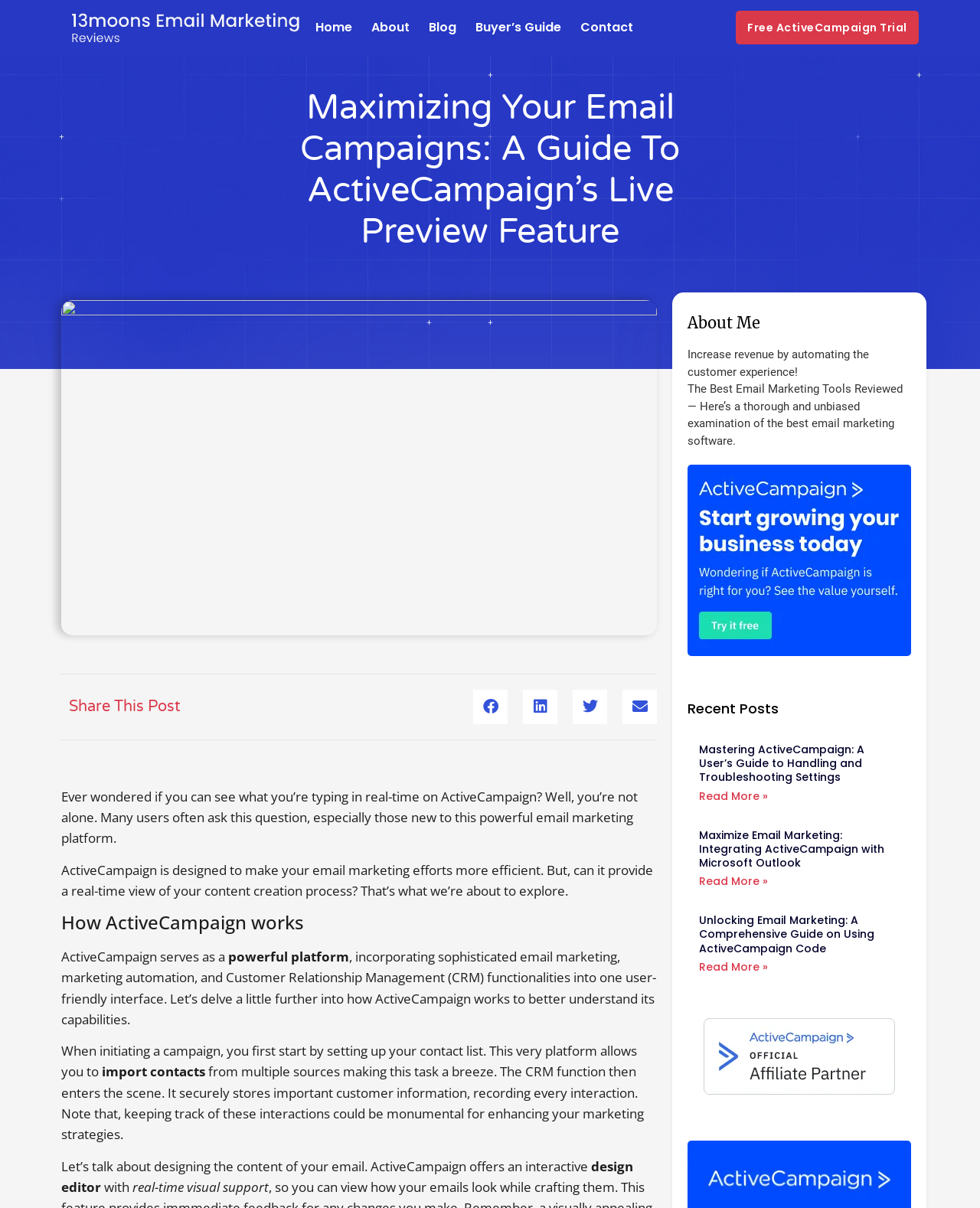Using the provided element description, identify the bounding box coordinates as (top-left x, top-left y, bottom-right x, bottom-right y). Ensure all values are between 0 and 1. Description: Buyer’s Guide

[0.485, 0.0, 0.573, 0.046]